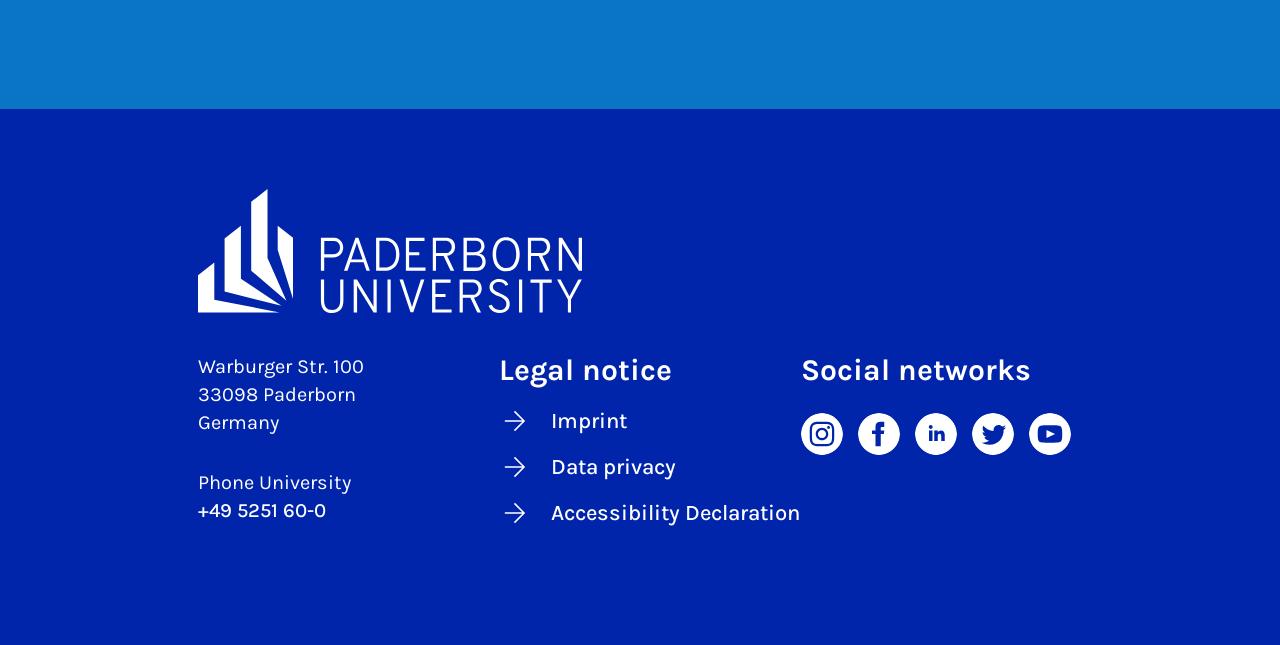What is the name of the university?
Please give a detailed answer to the question using the information shown in the image.

I found the name of the university by looking at the link element at the top of the webpage, which contains the university's name and logo.